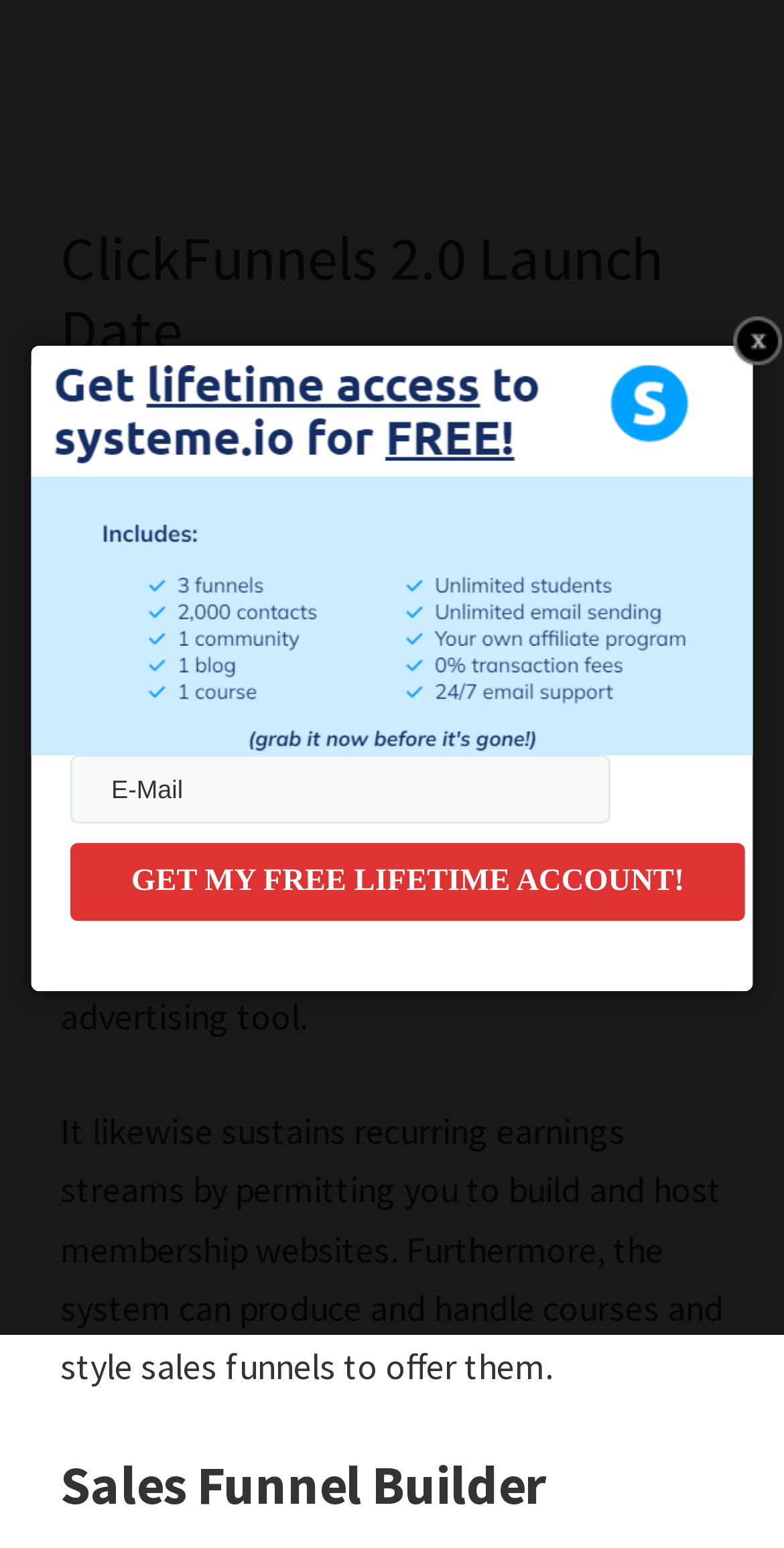Provide a short, one-word or phrase answer to the question below:
What is required to get a free lifetime account?

E-Mail